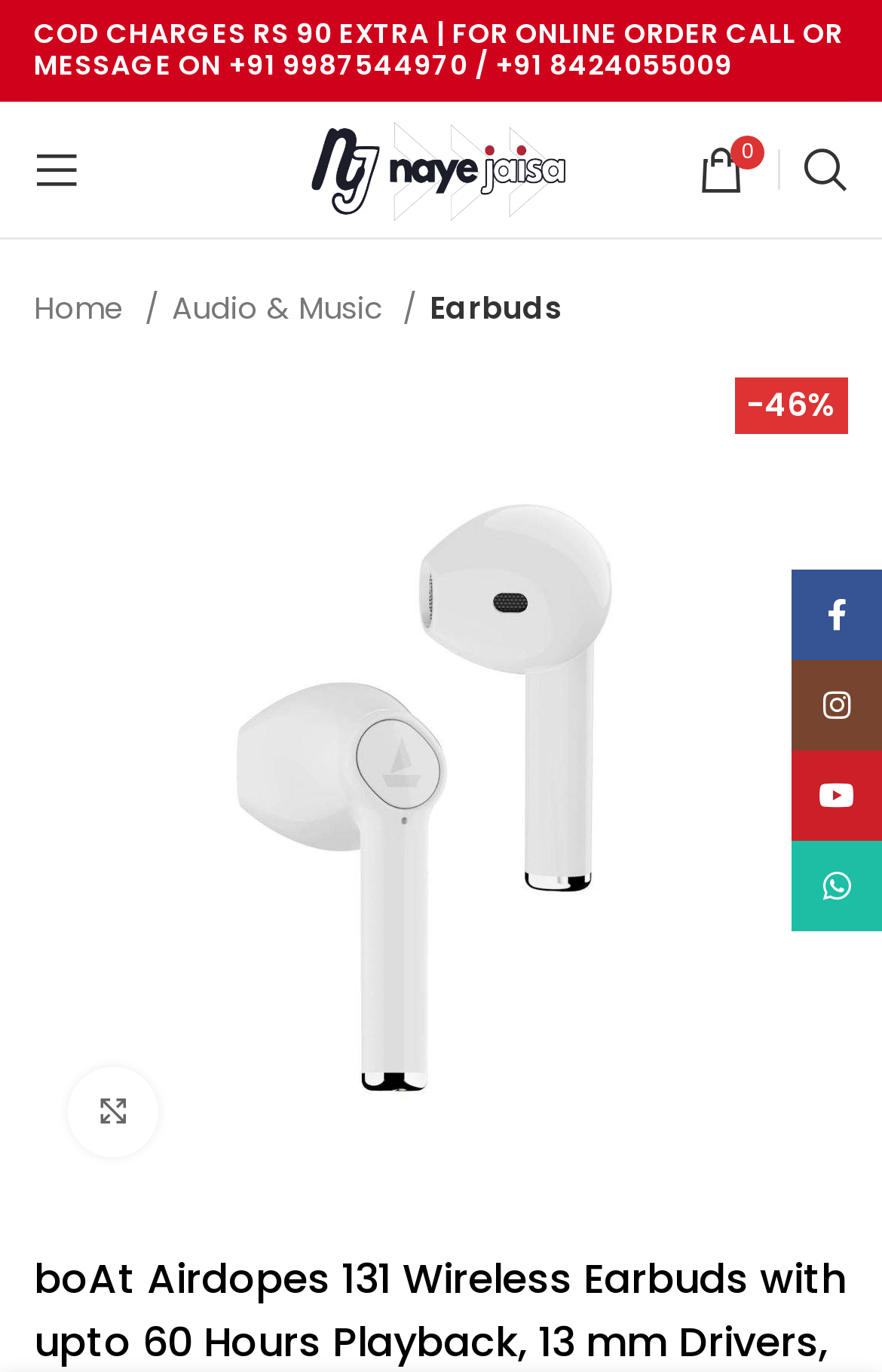Identify the bounding box coordinates for the element that needs to be clicked to fulfill this instruction: "Open mobile menu". Provide the coordinates in the format of four float numbers between 0 and 1: [left, top, right, bottom].

[0.013, 0.091, 0.115, 0.157]